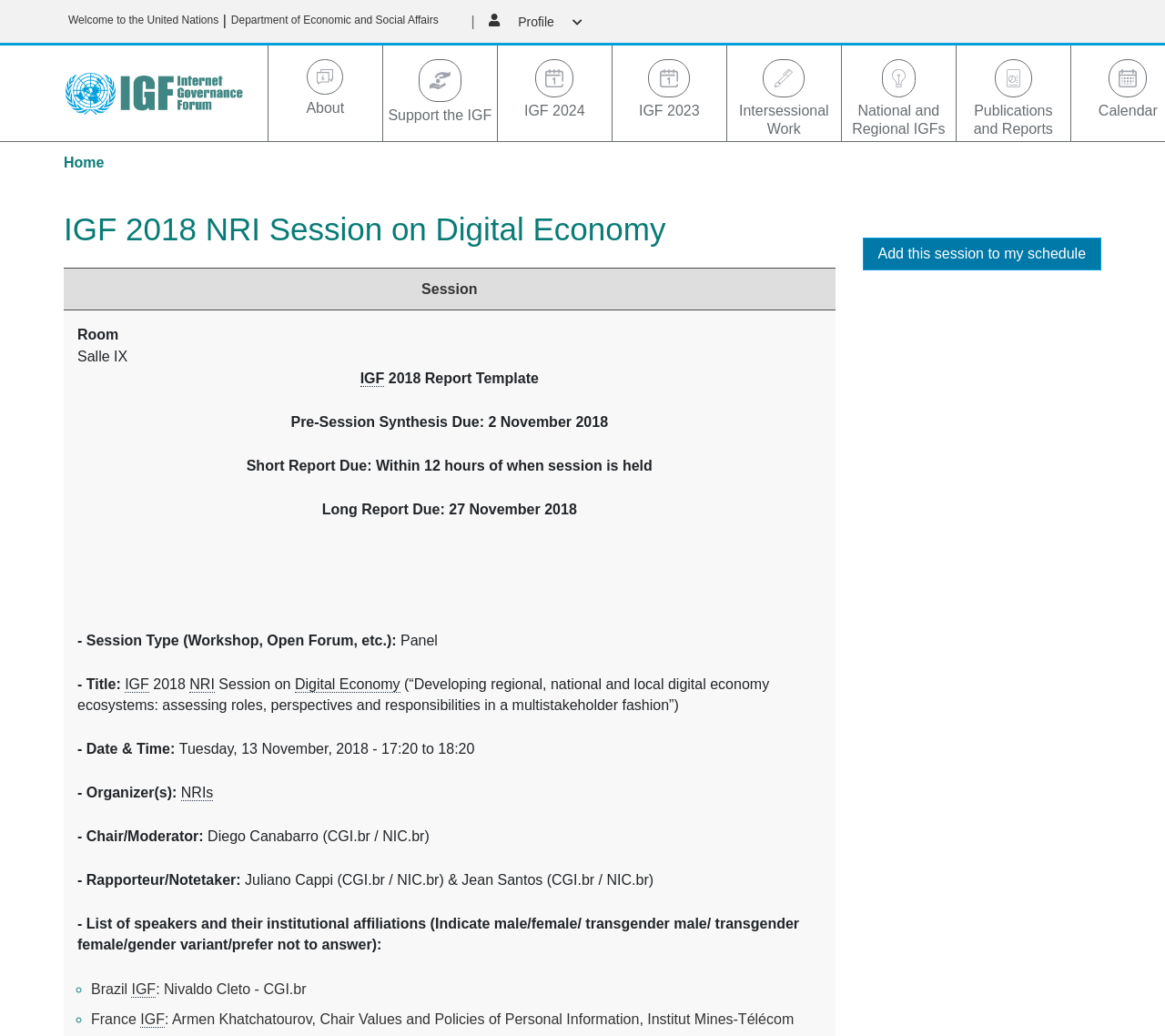Locate the bounding box coordinates of the element I should click to achieve the following instruction: "Go to the 'Support the IGF' page".

[0.329, 0.098, 0.426, 0.12]